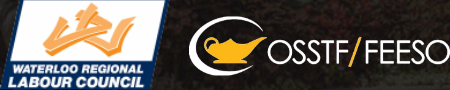What is the name of the organization represented by the logo with a stylized lamp?
Use the image to answer the question with a single word or phrase.

OSSTF/FEESO